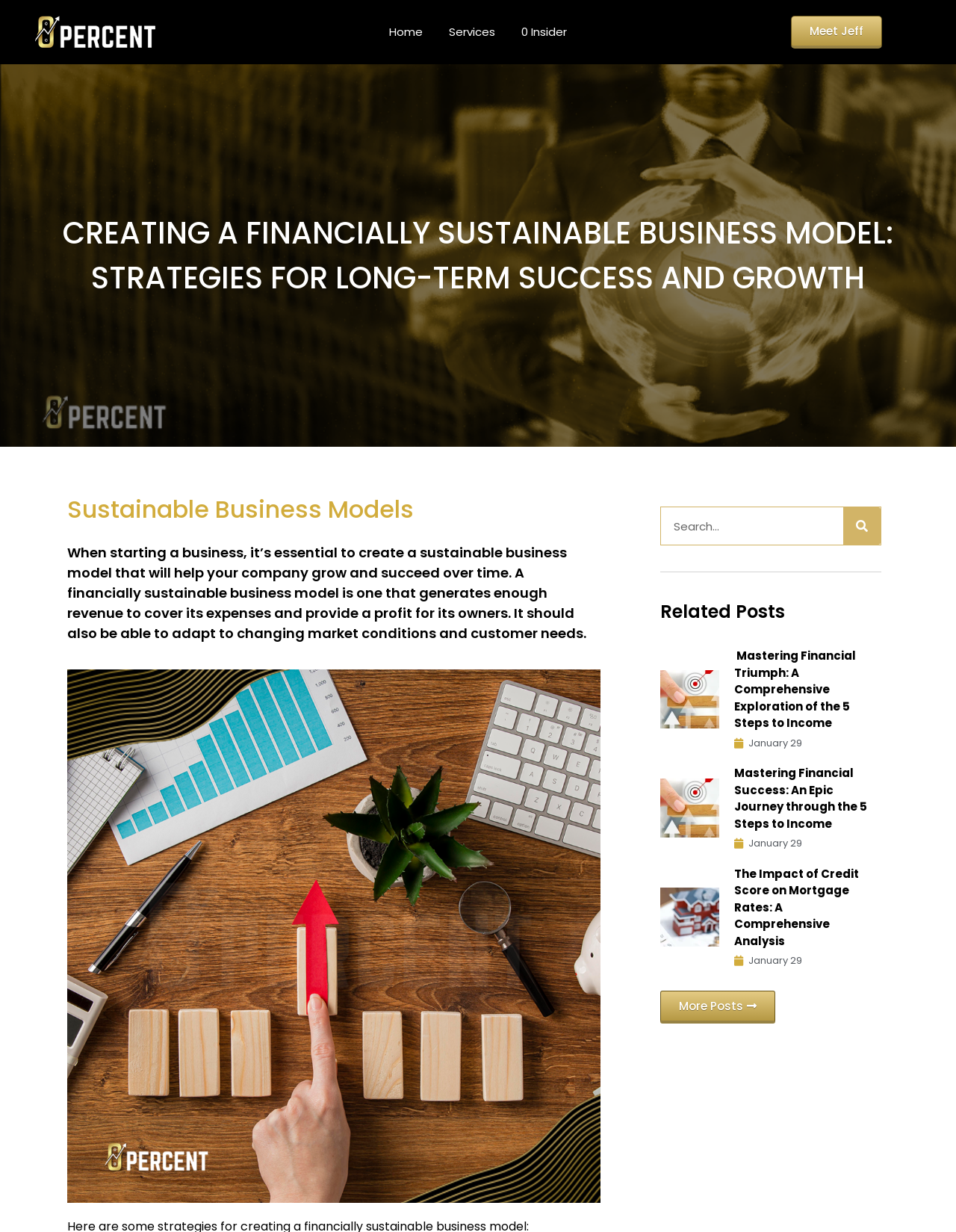Using the webpage screenshot, locate the HTML element that fits the following description and provide its bounding box: "Uncategorised".

None